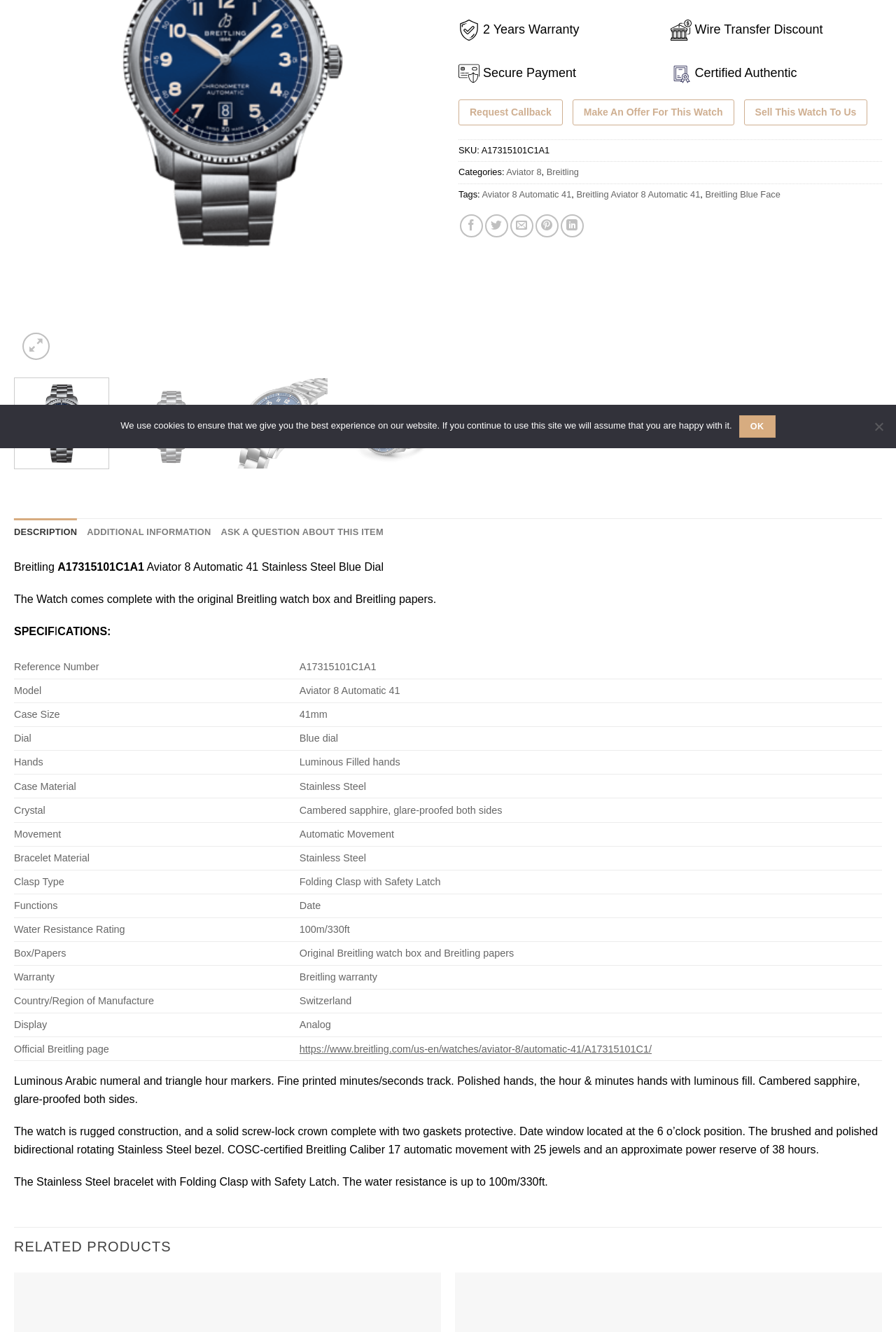Determine the bounding box coordinates (top-left x, top-left y, bottom-right x, bottom-right y) of the UI element described in the following text: Description

[0.016, 0.389, 0.086, 0.41]